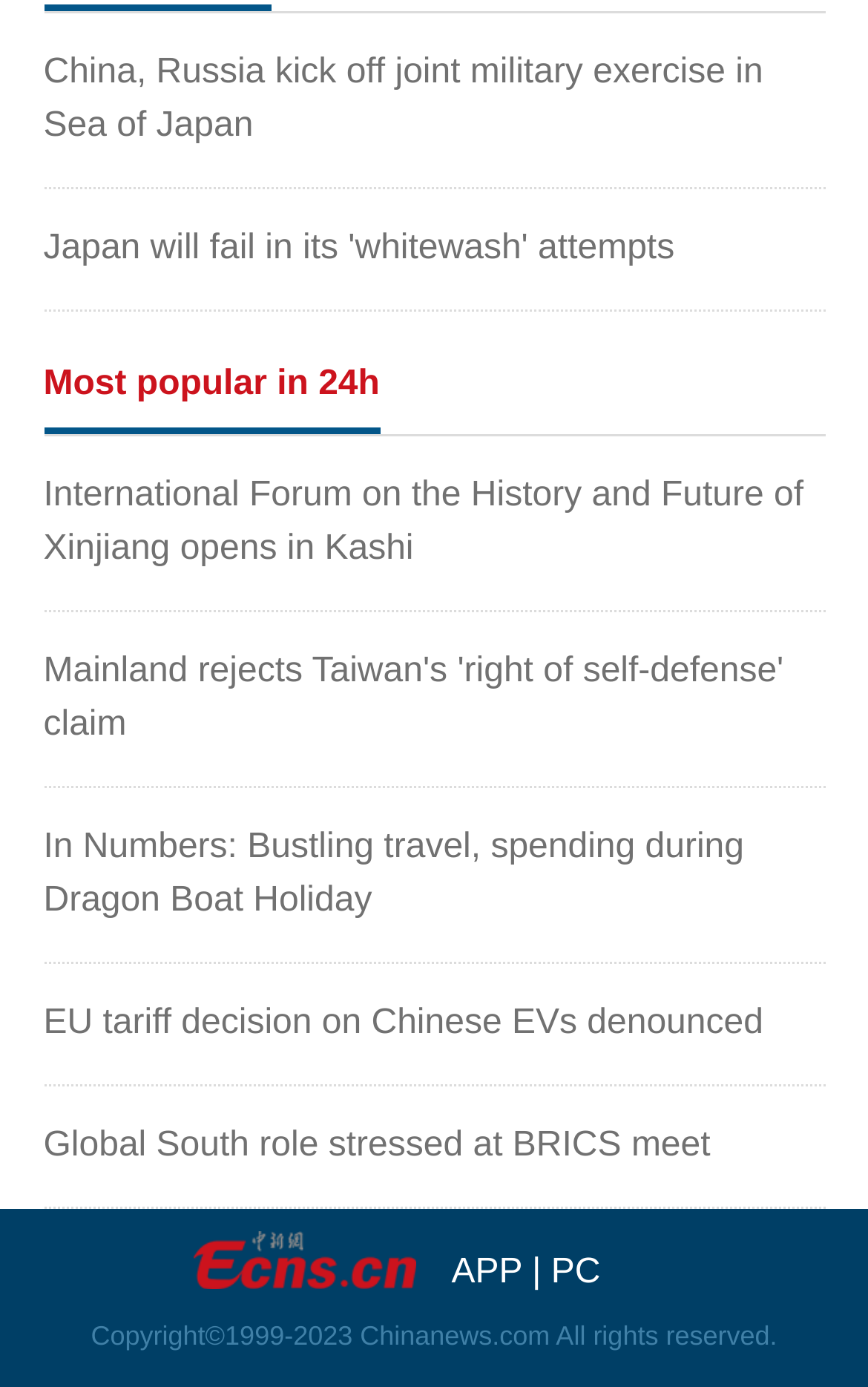Determine the bounding box coordinates of the clickable region to follow the instruction: "Open the APP".

[0.52, 0.904, 0.601, 0.931]